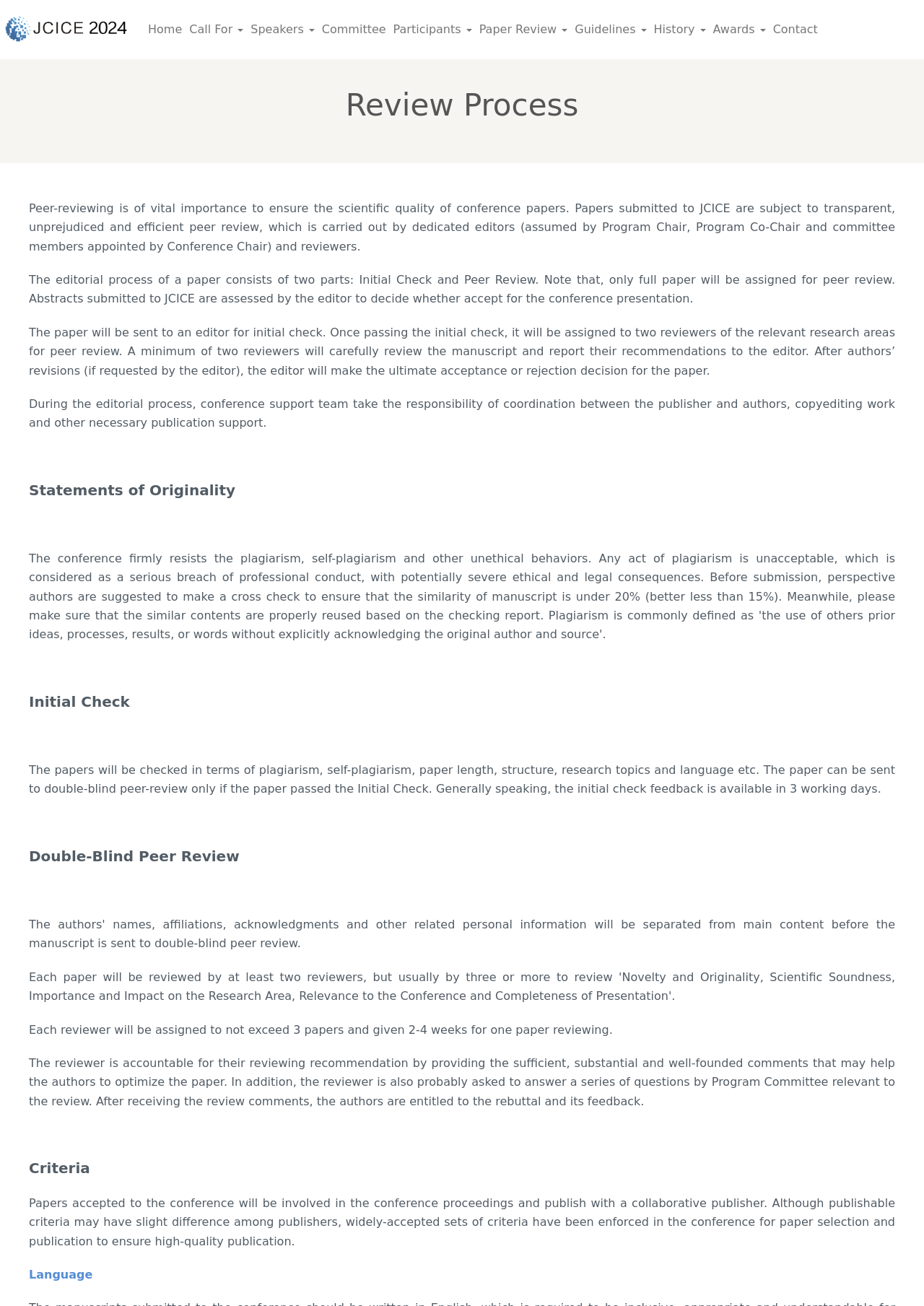Please find the bounding box coordinates for the clickable element needed to perform this instruction: "Click on the 'Paper Review' link".

[0.515, 0.0, 0.618, 0.045]